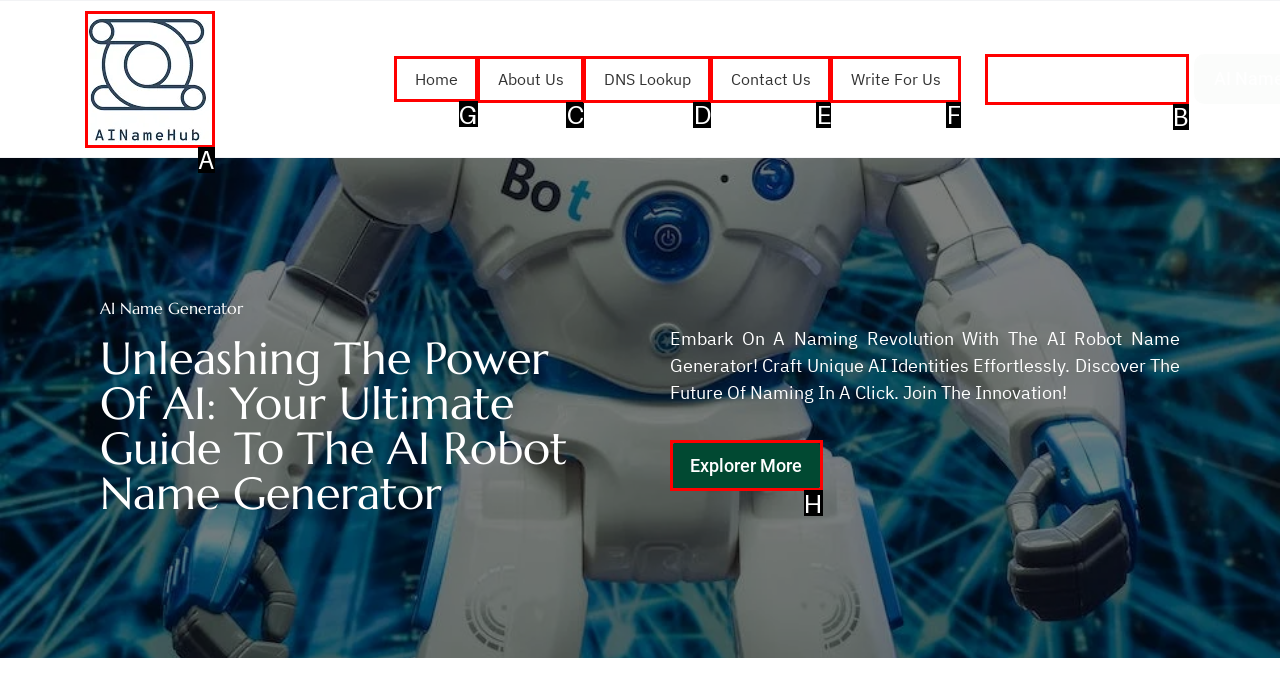Select the right option to accomplish this task: go to home page. Reply with the letter corresponding to the correct UI element.

G